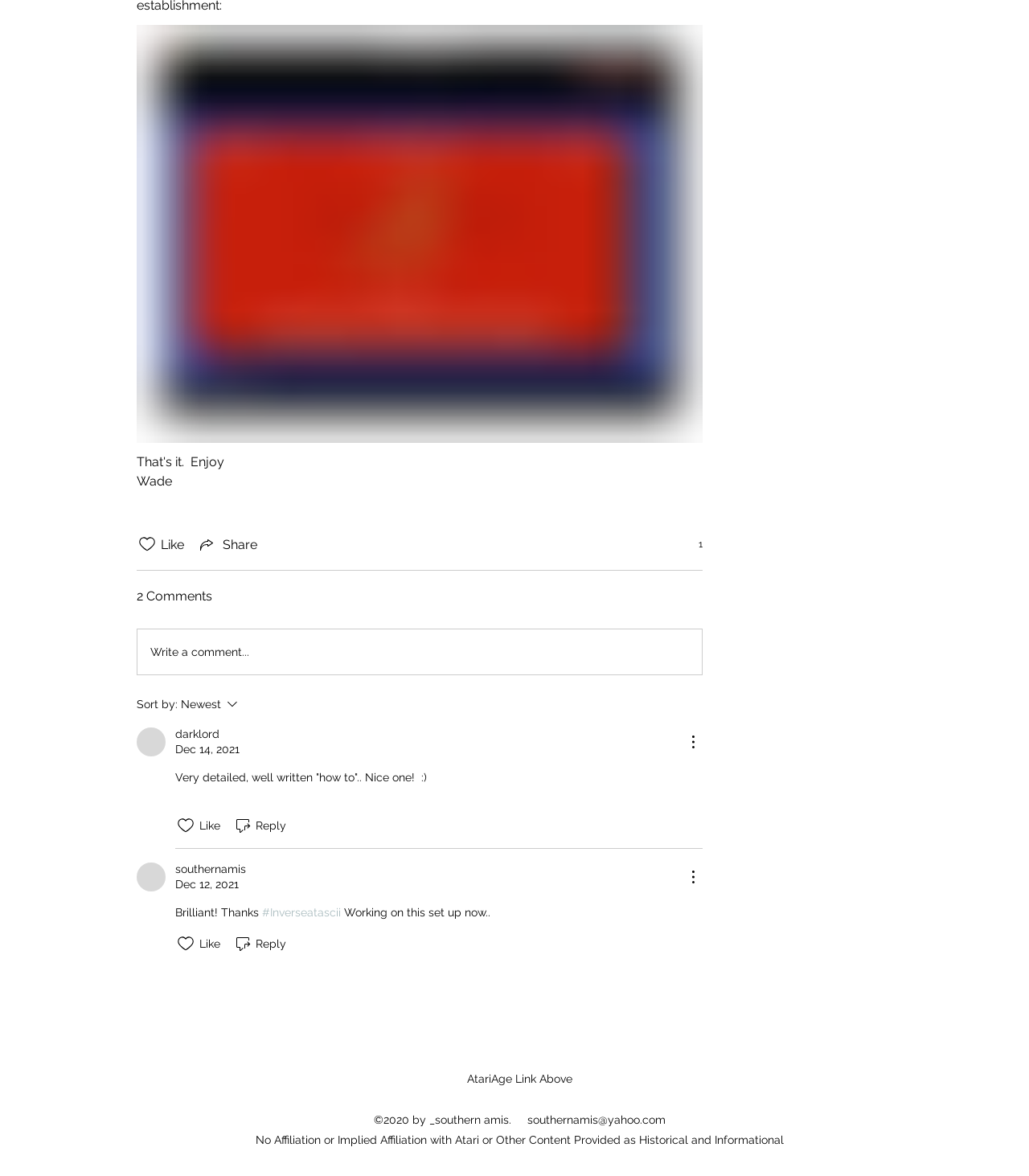What is the date of the second comment?
We need a detailed and meticulous answer to the question.

I found the StaticText element with text 'Dec 12, 2021' and bounding box coordinates [0.17, 0.746, 0.232, 0.757], which is likely to be the date of the second comment.